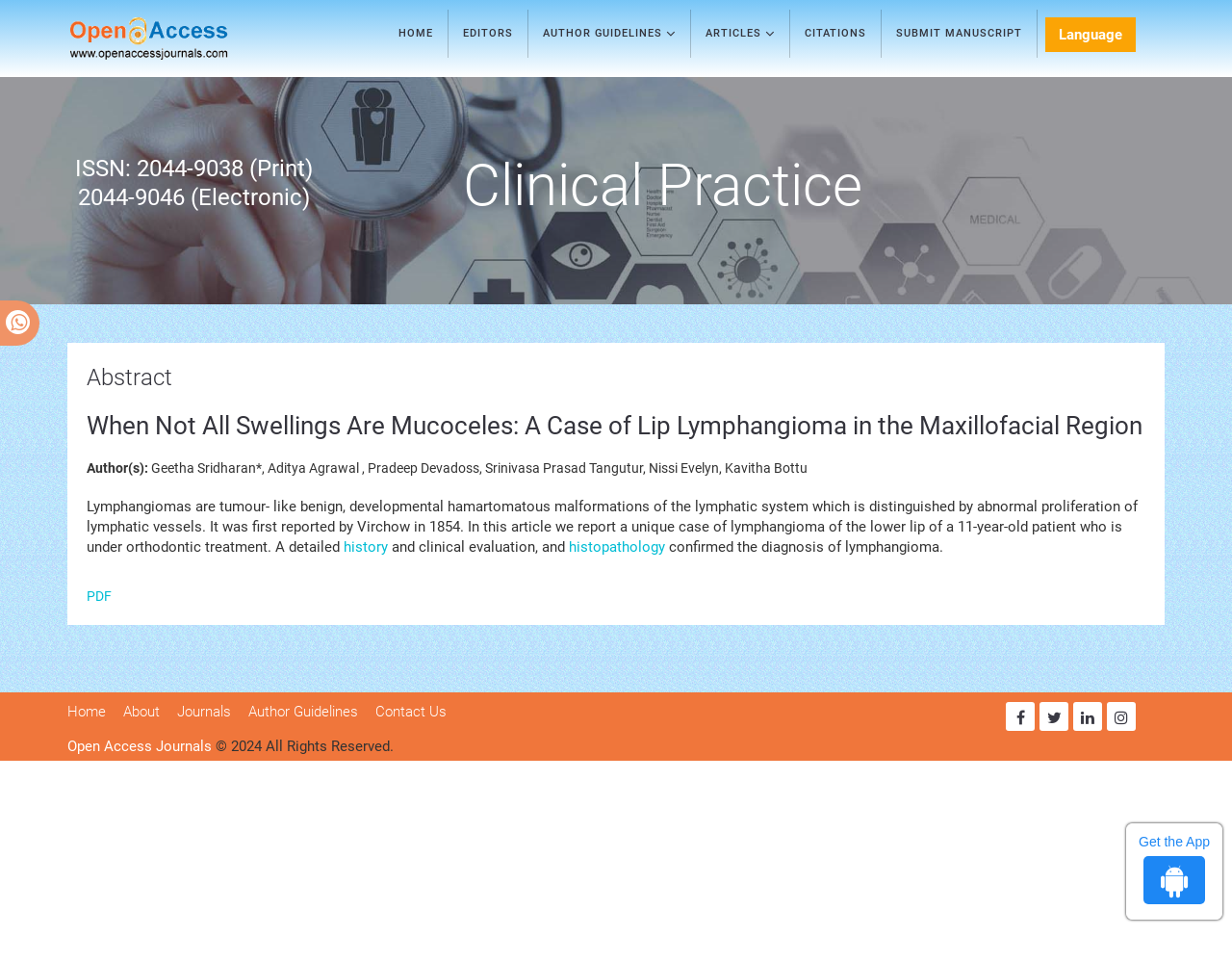Identify the bounding box coordinates for the region to click in order to carry out this instruction: "Download PDF". Provide the coordinates using four float numbers between 0 and 1, formatted as [left, top, right, bottom].

[0.07, 0.611, 0.091, 0.627]